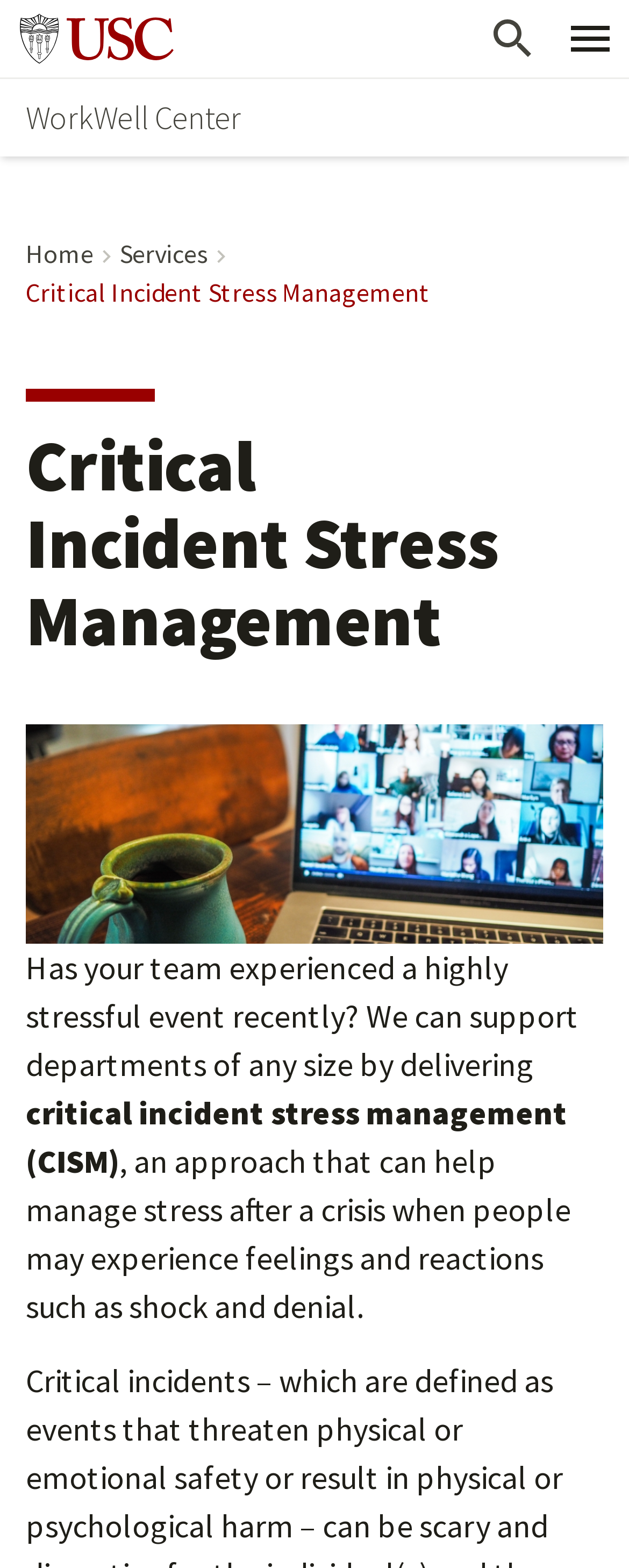Predict the bounding box for the UI component with the following description: "Services".

[0.19, 0.151, 0.331, 0.172]